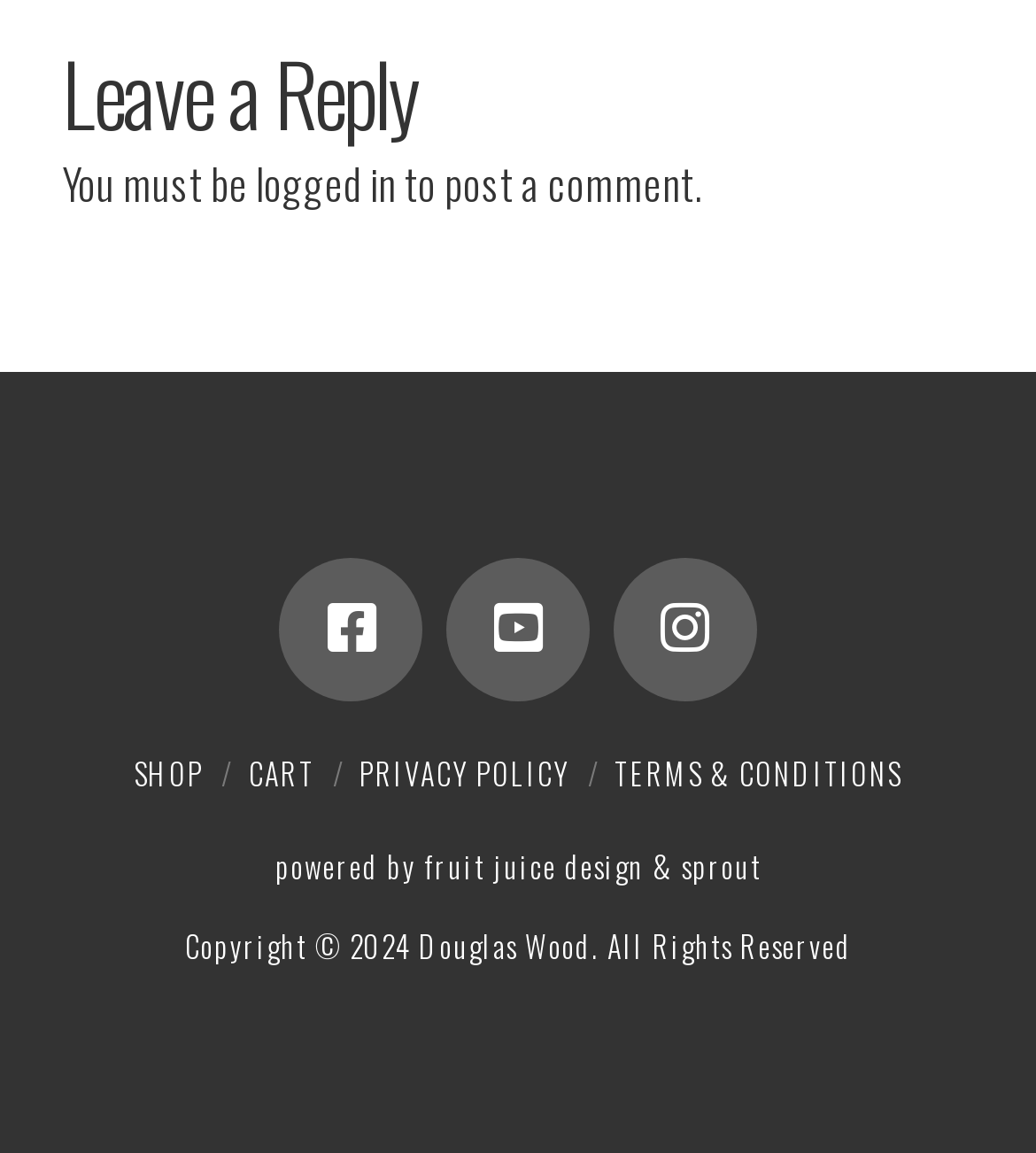Use a single word or phrase to respond to the question:
How many navigation links are available in the footer?

5